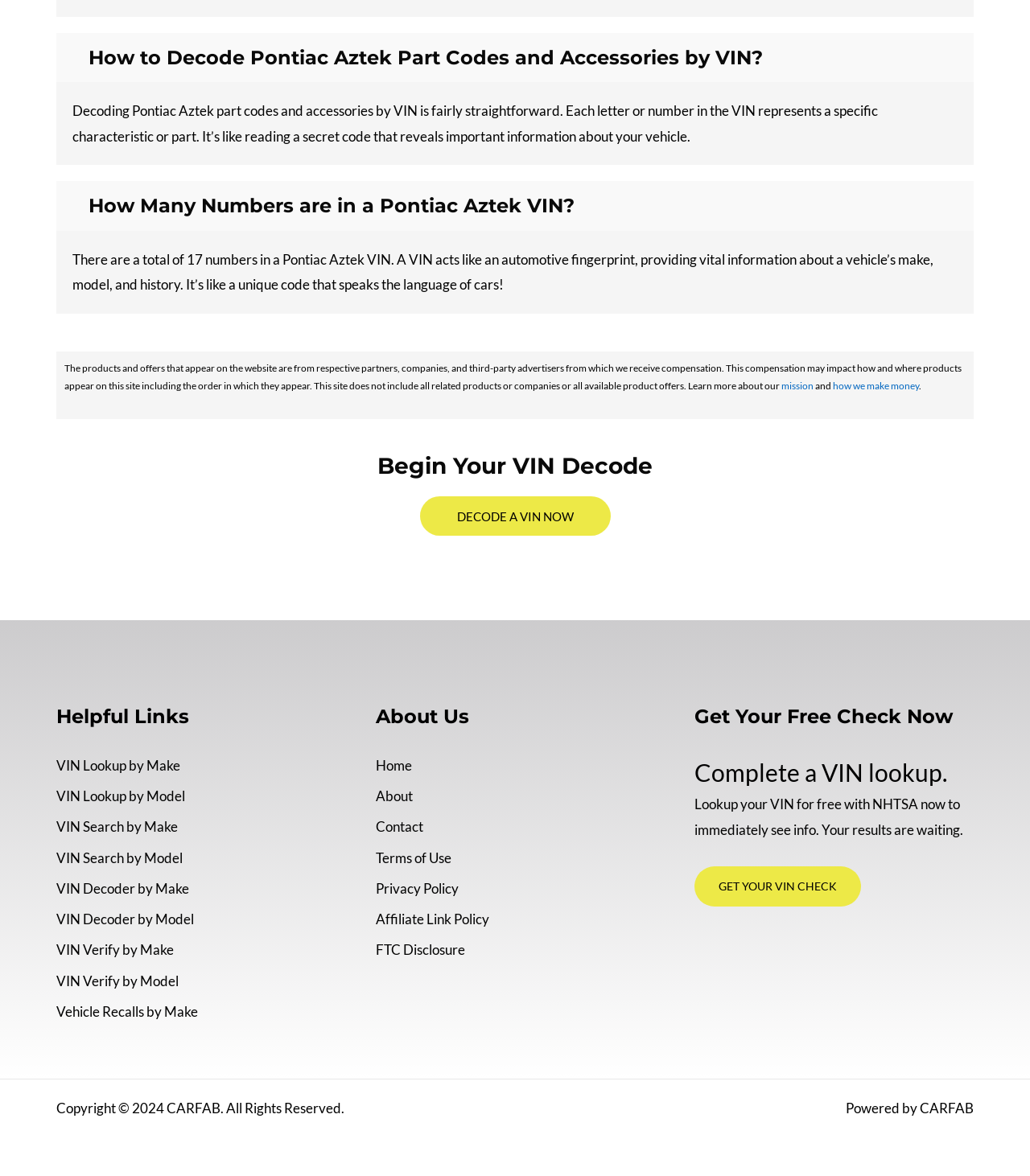From the details in the image, provide a thorough response to the question: What is the call-to-action on the webpage?

This answer can be found in the prominent button element on the webpage, which says 'DECODE A VIN NOW', and also in the 'Begin Your VIN Decode' heading, which suggests that the user should start decoding their VIN.